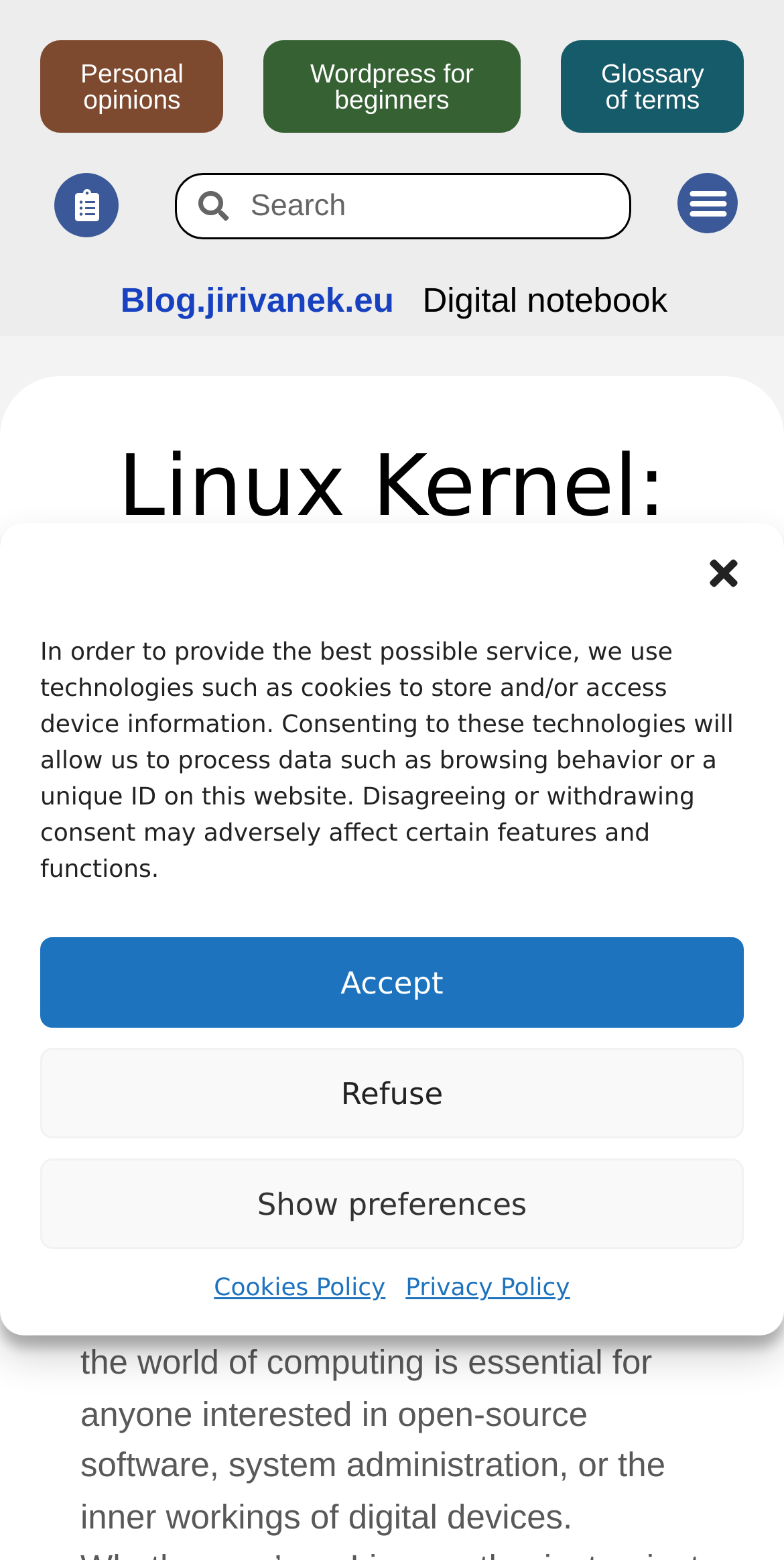Identify the title of the webpage and provide its text content.

Linux Kernel: The Heart of Open-Source Operating Systems